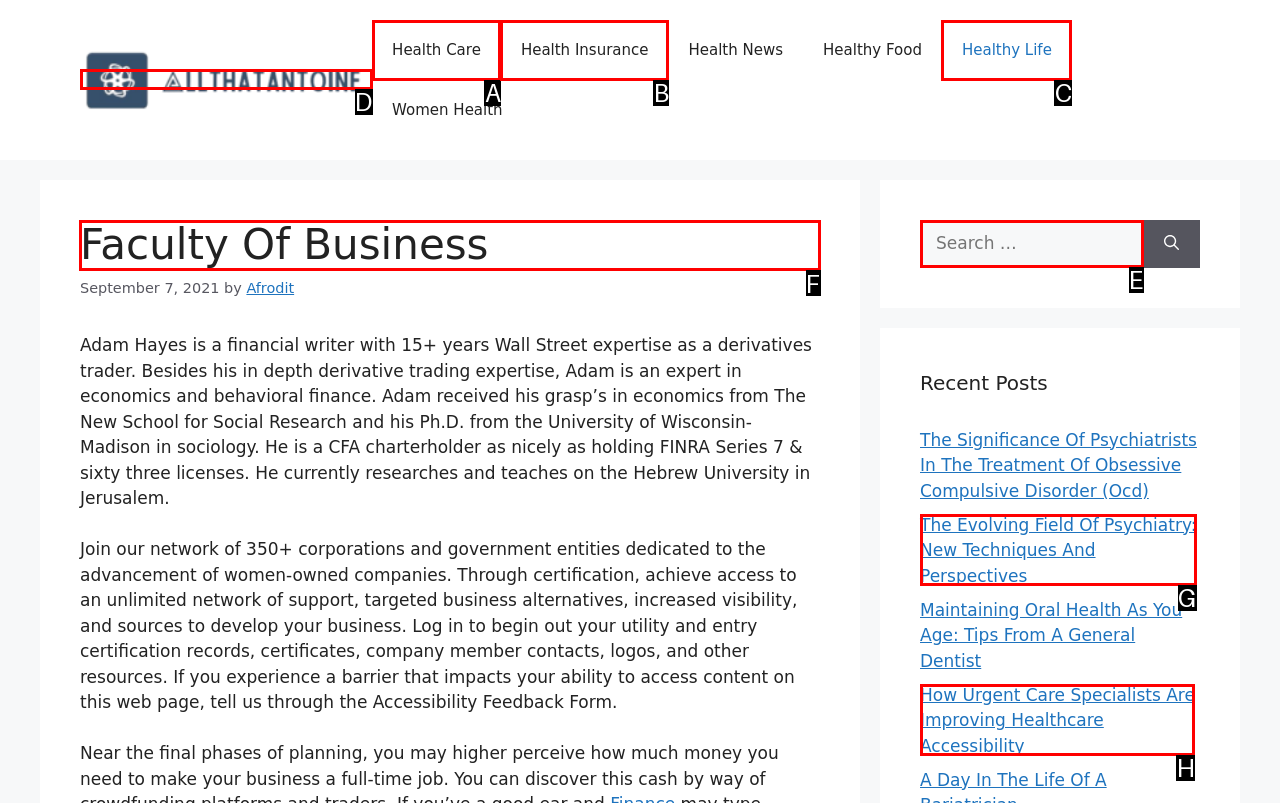Determine which HTML element to click to execute the following task: Read about the Faculty Of Business Answer with the letter of the selected option.

F